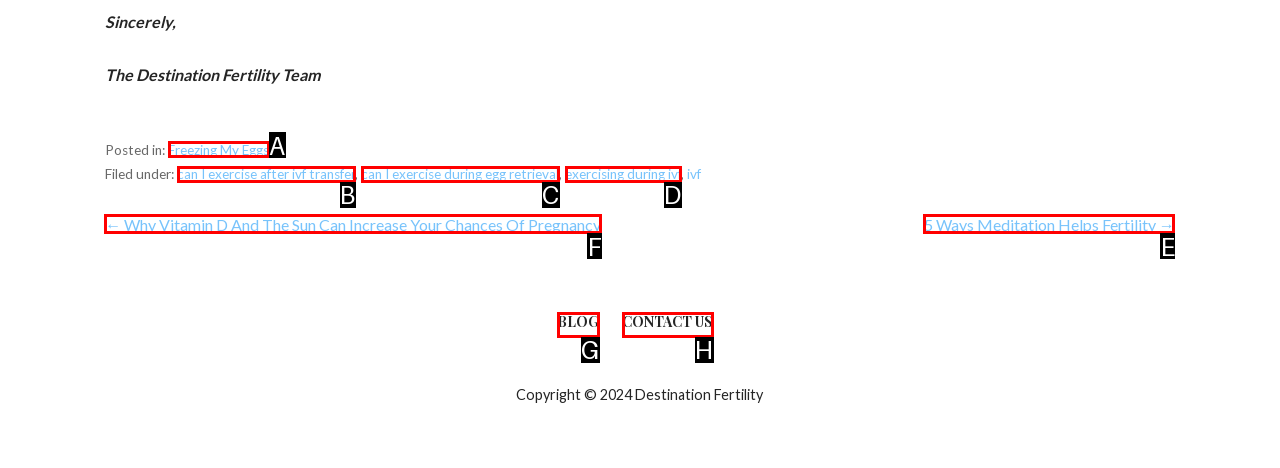Specify which element within the red bounding boxes should be clicked for this task: Read 'Why Vitamin D And The Sun Can Increase Your Chances Of Pregnancy' Respond with the letter of the correct option.

F